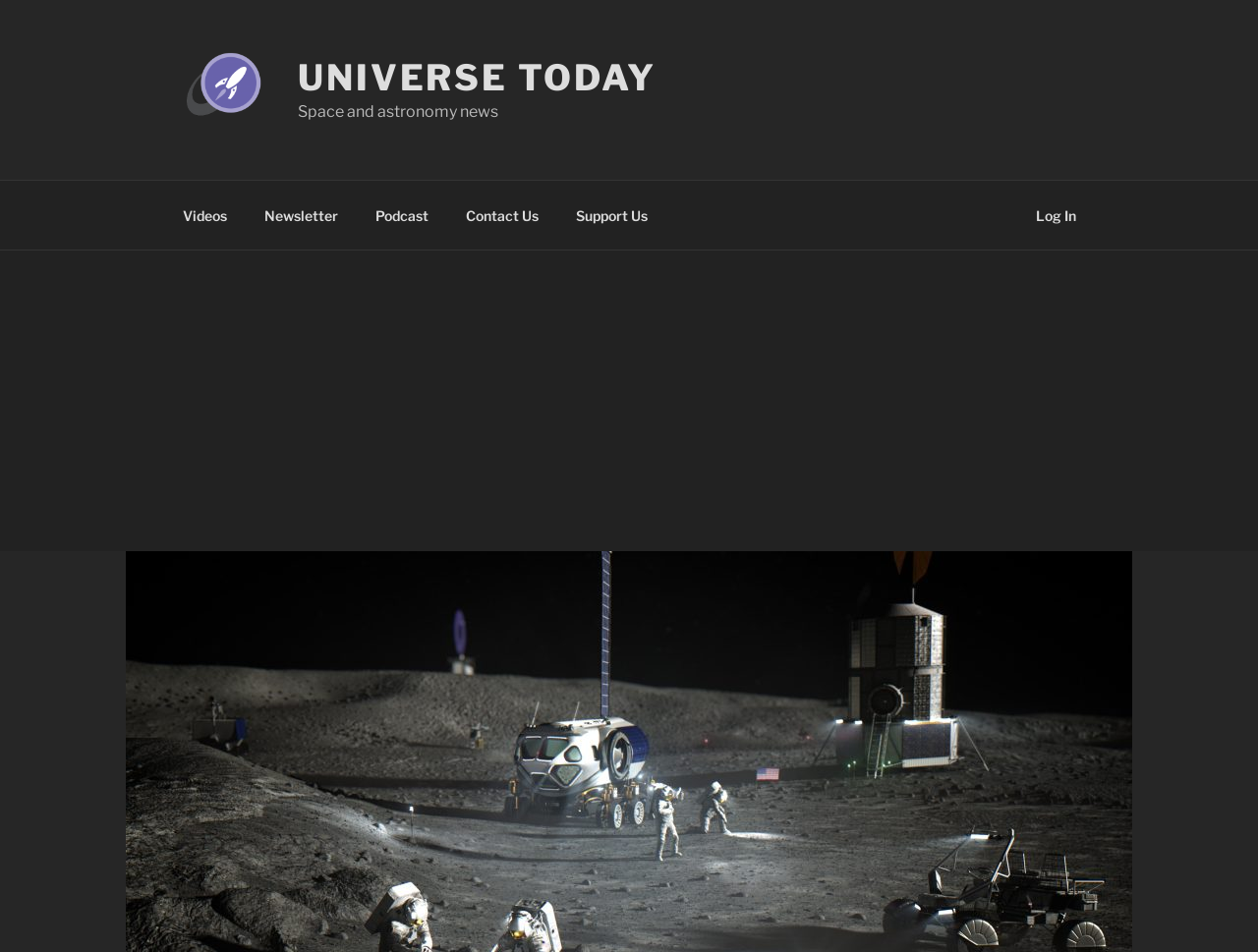Determine the webpage's heading and output its text content.

NASA had Been Designing Lunar Bases for Decades Before Armstrong First Set Foot on the Moon